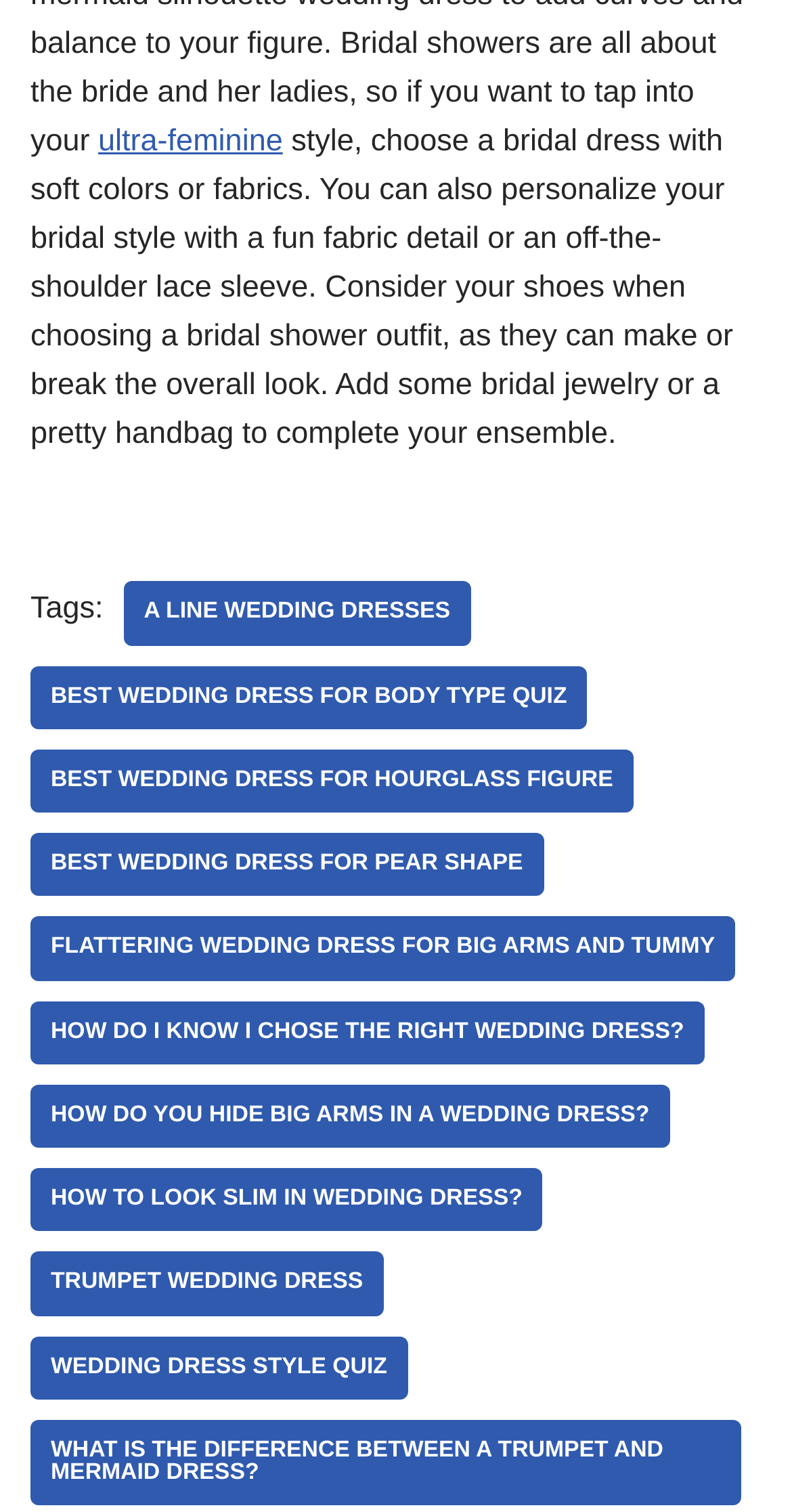Indicate the bounding box coordinates of the clickable region to achieve the following instruction: "explore BEST WEDDING DRESS FOR BODY TYPE QUIZ."

[0.038, 0.44, 0.742, 0.482]